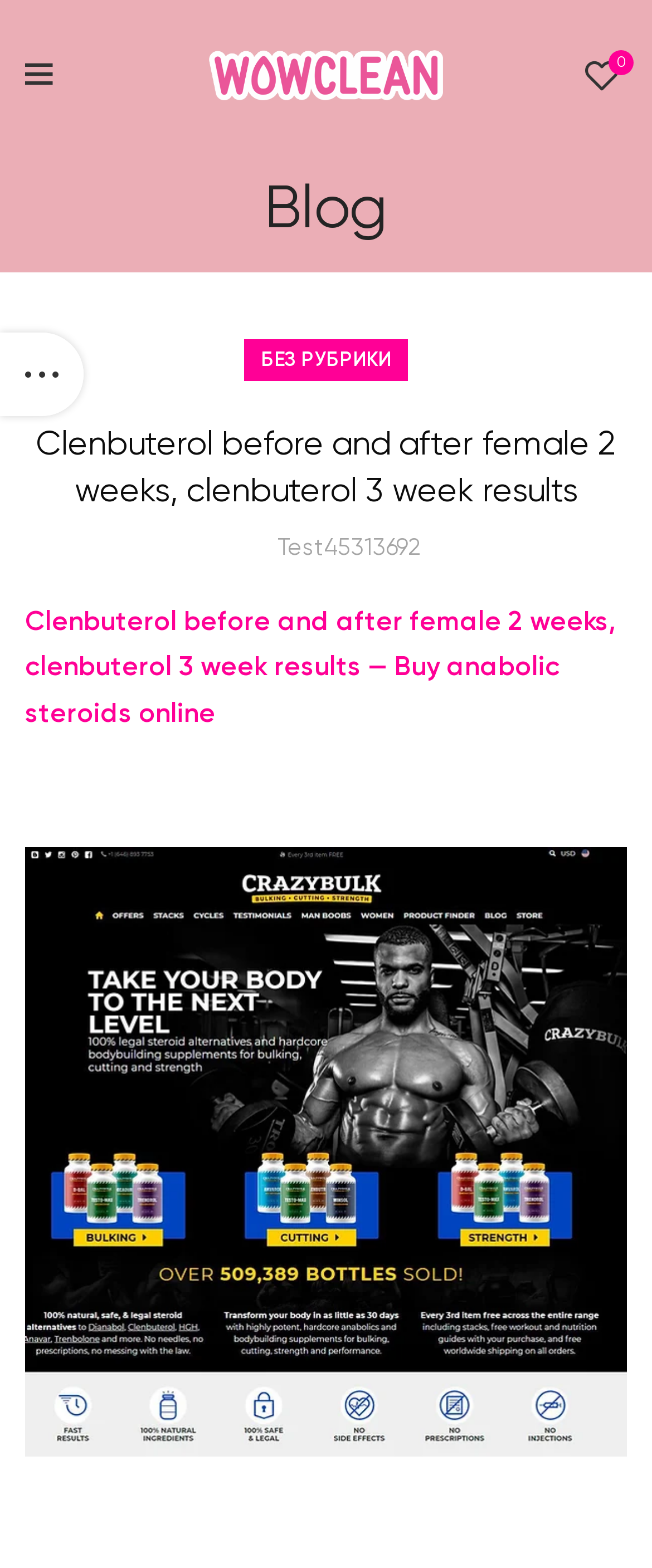Point out the bounding box coordinates of the section to click in order to follow this instruction: "Open sidebar".

[0.0, 0.212, 0.128, 0.266]